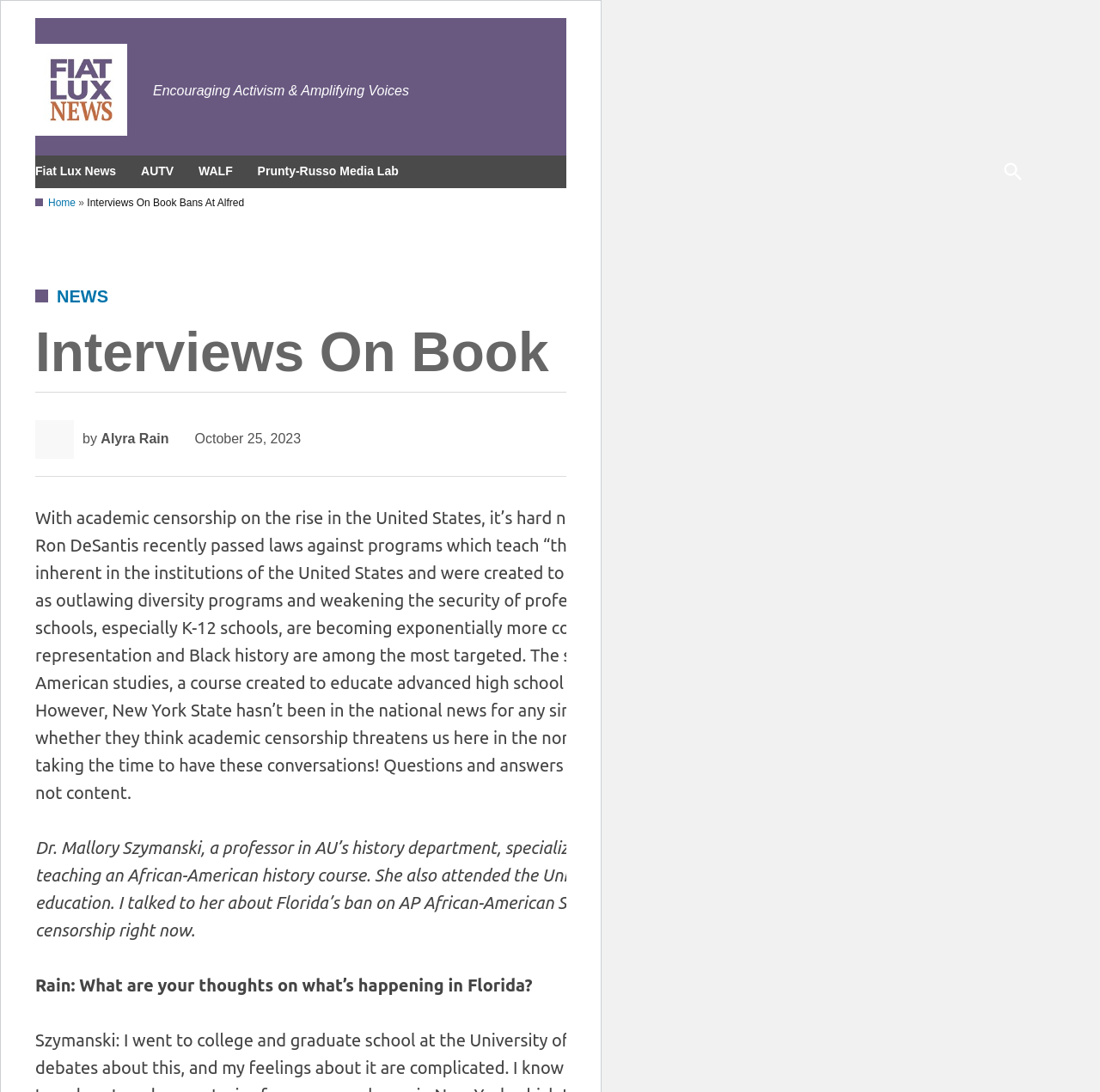Indicate the bounding box coordinates of the element that needs to be clicked to satisfy the following instruction: "Go to Home". The coordinates should be four float numbers between 0 and 1, i.e., [left, top, right, bottom].

[0.044, 0.18, 0.069, 0.191]